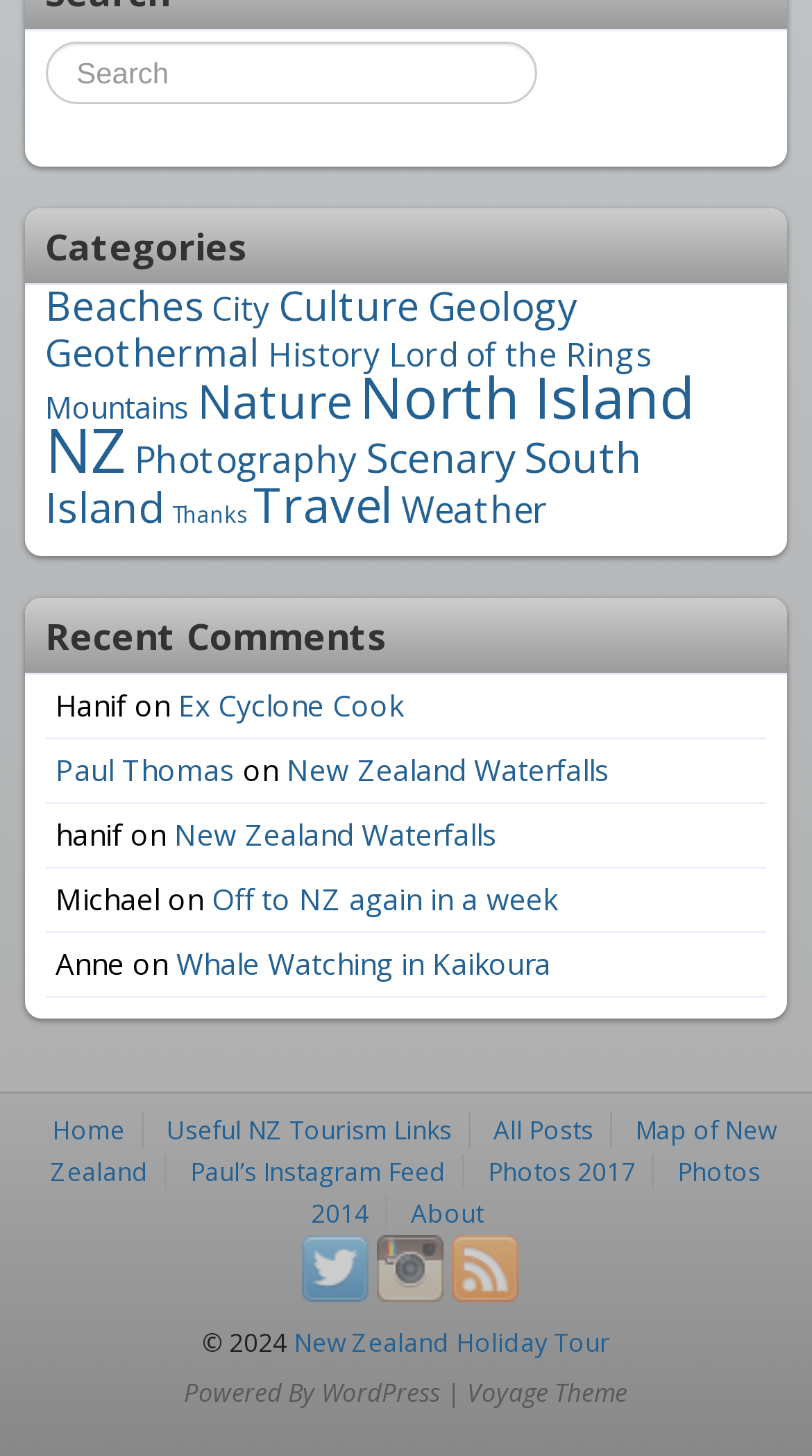Identify the bounding box of the UI element that matches this description: "Photos 2017".

[0.581, 0.79, 0.804, 0.82]